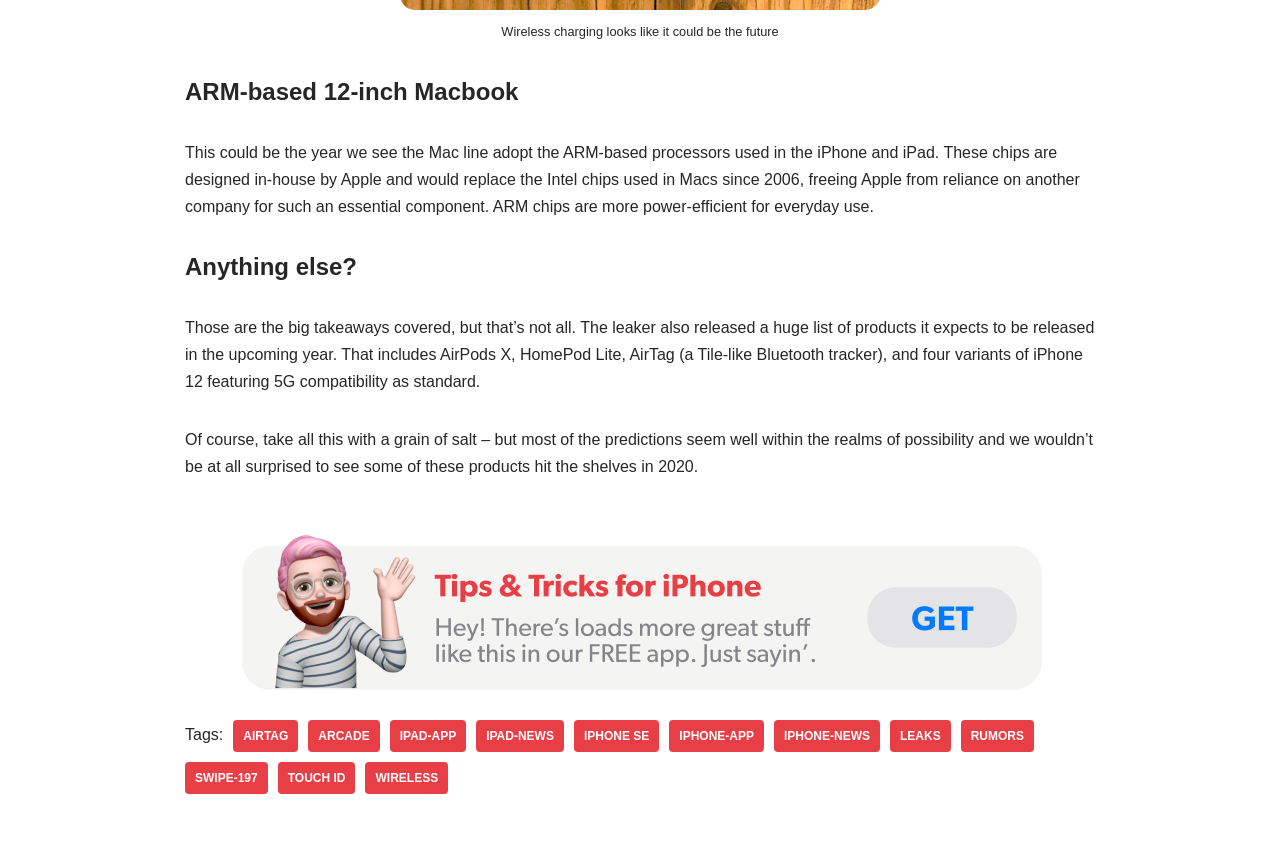What is the topic of the article?
Using the image, elaborate on the answer with as much detail as possible.

The topic of the article can be determined by looking at the heading 'ARM-based 12-inch Macbook' which is one of the prominent elements on the webpage. This heading suggests that the article is discussing the possibility of Apple adopting ARM-based processors in their Mac line.